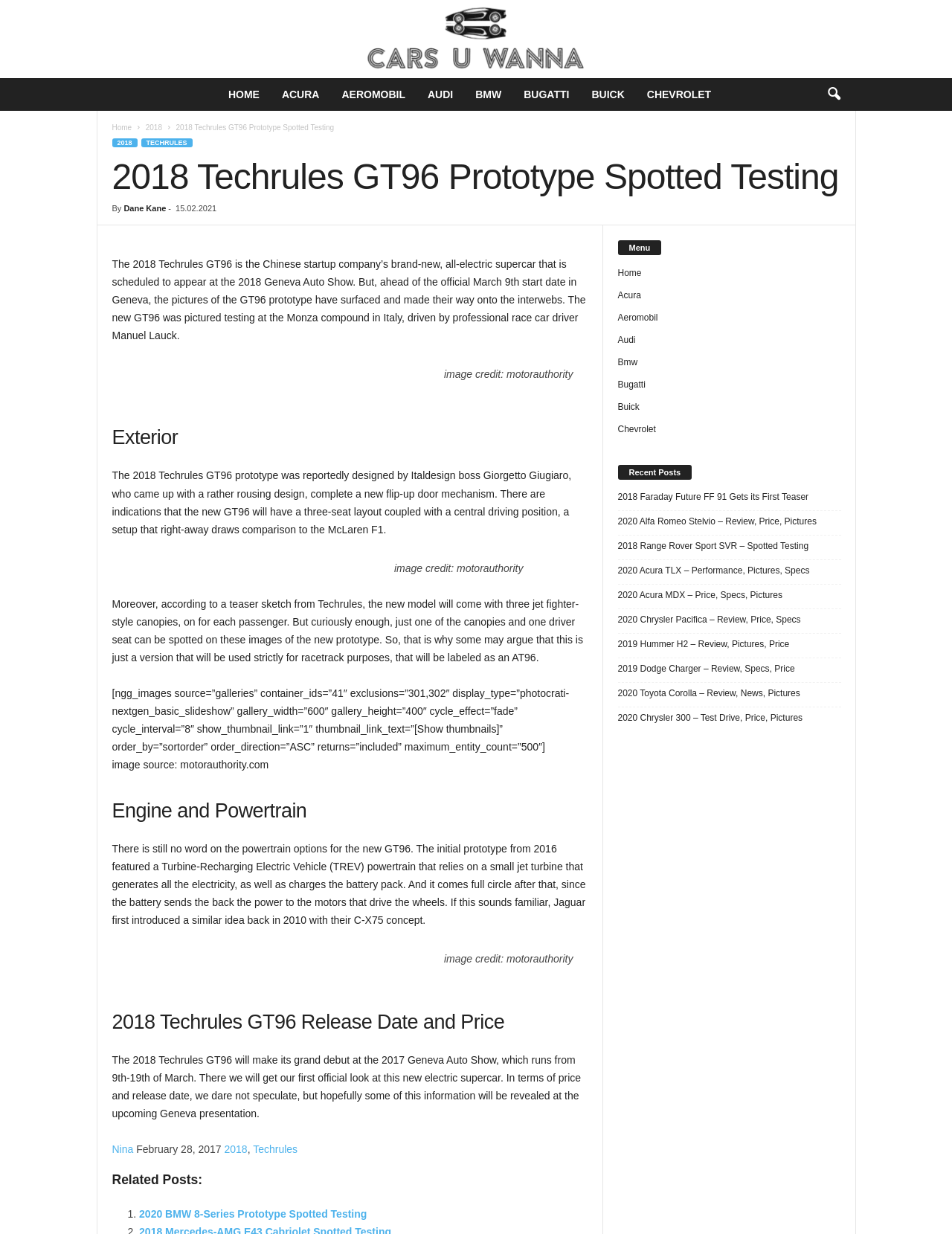What is the main title displayed on this webpage?

2018 Techrules GT96 Prototype Spotted Testing